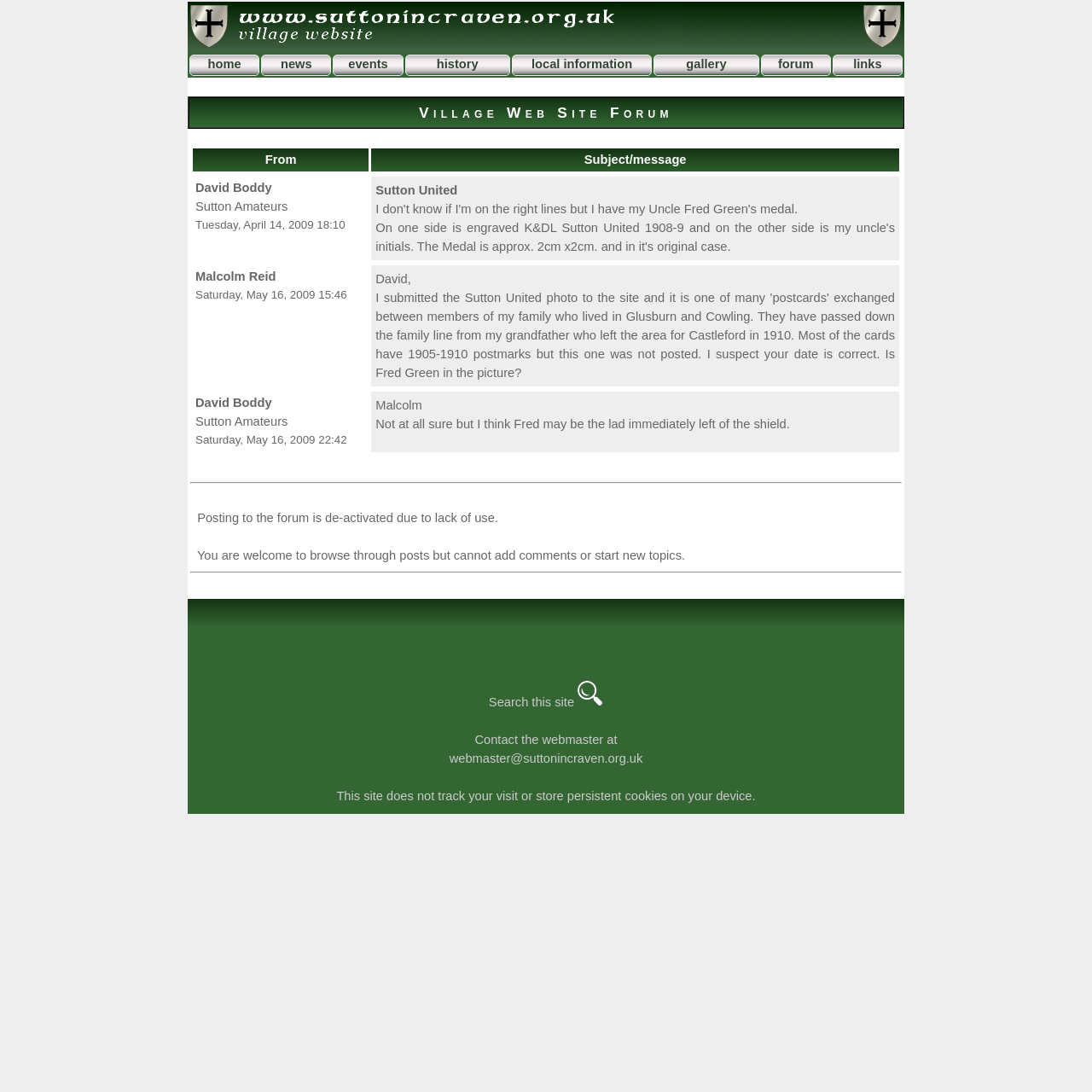Provide a one-word or brief phrase answer to the question:
How many links are available in the top menu?

8